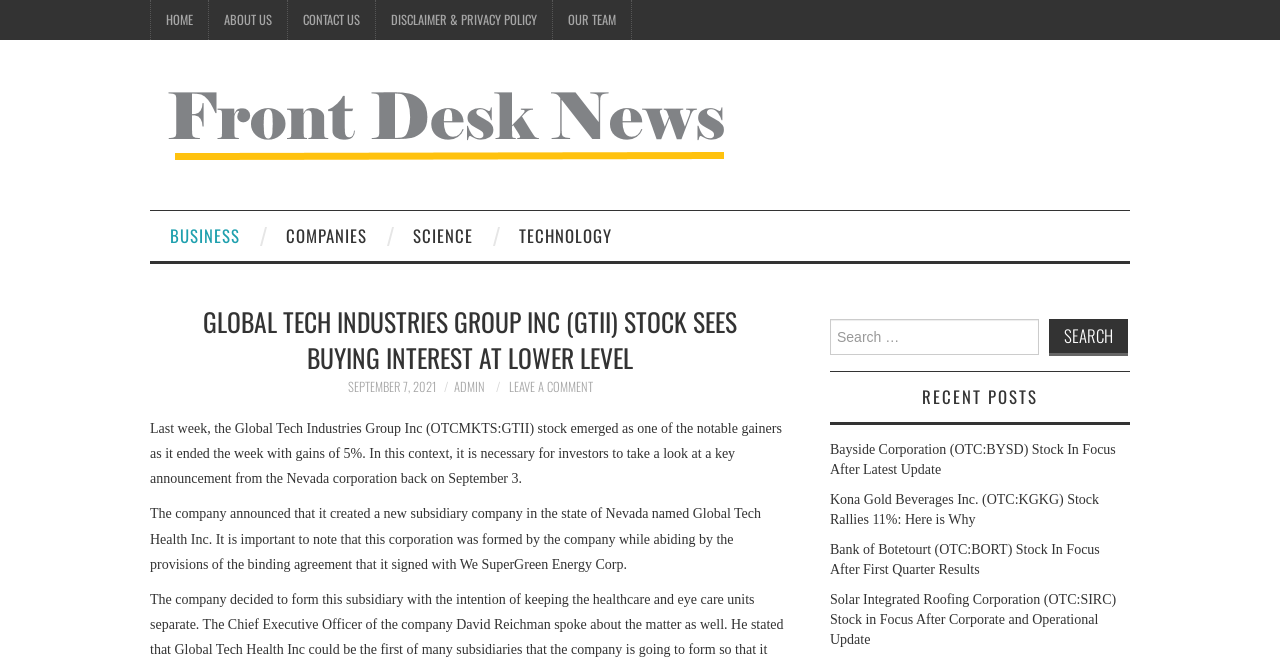Please reply with a single word or brief phrase to the question: 
What is the name of the subsidiary company formed by Global Tech Industries Group Inc?

Global Tech Health Inc